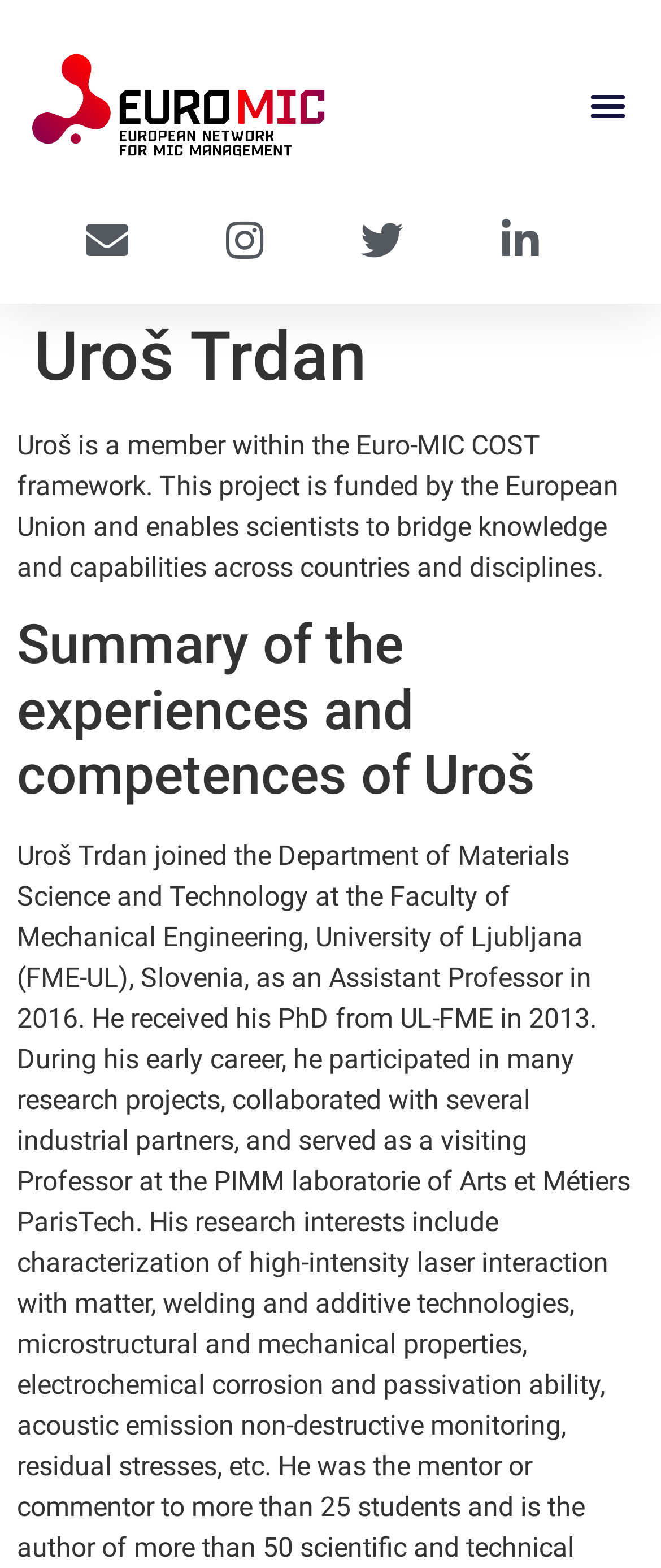What is Uroš's affiliation?
Using the image provided, answer with just one word or phrase.

Euro-MIC COST framework